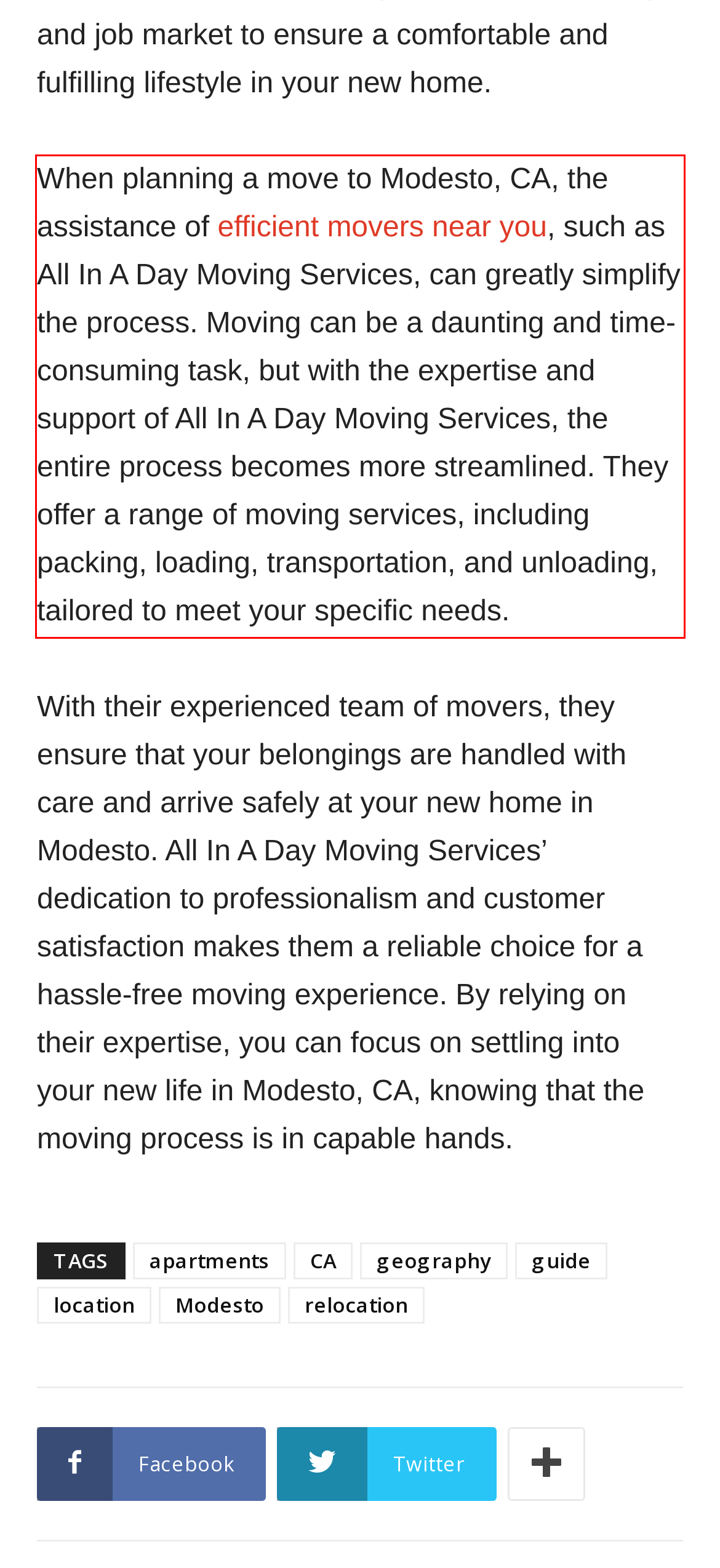Given a webpage screenshot, locate the red bounding box and extract the text content found inside it.

When planning a move to Modesto, CA, the assistance of efficient movers near you, such as All In A Day Moving Services, can greatly simplify the process. Moving can be a daunting and time-consuming task, but with the expertise and support of All In A Day Moving Services, the entire process becomes more streamlined. They offer a range of moving services, including packing, loading, transportation, and unloading, tailored to meet your specific needs.